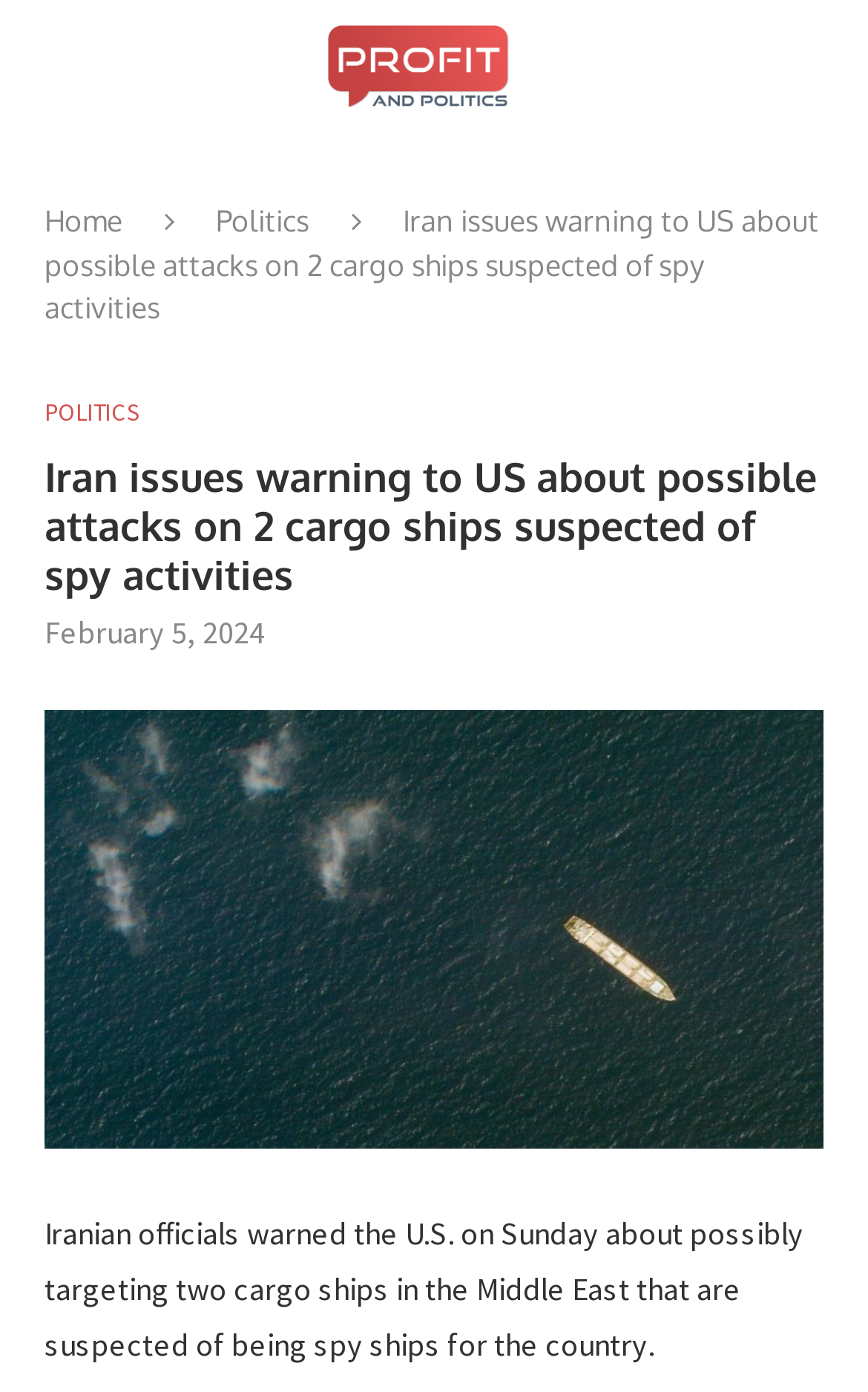When was the article published?
Using the image as a reference, give a one-word or short phrase answer.

February 5, 2024